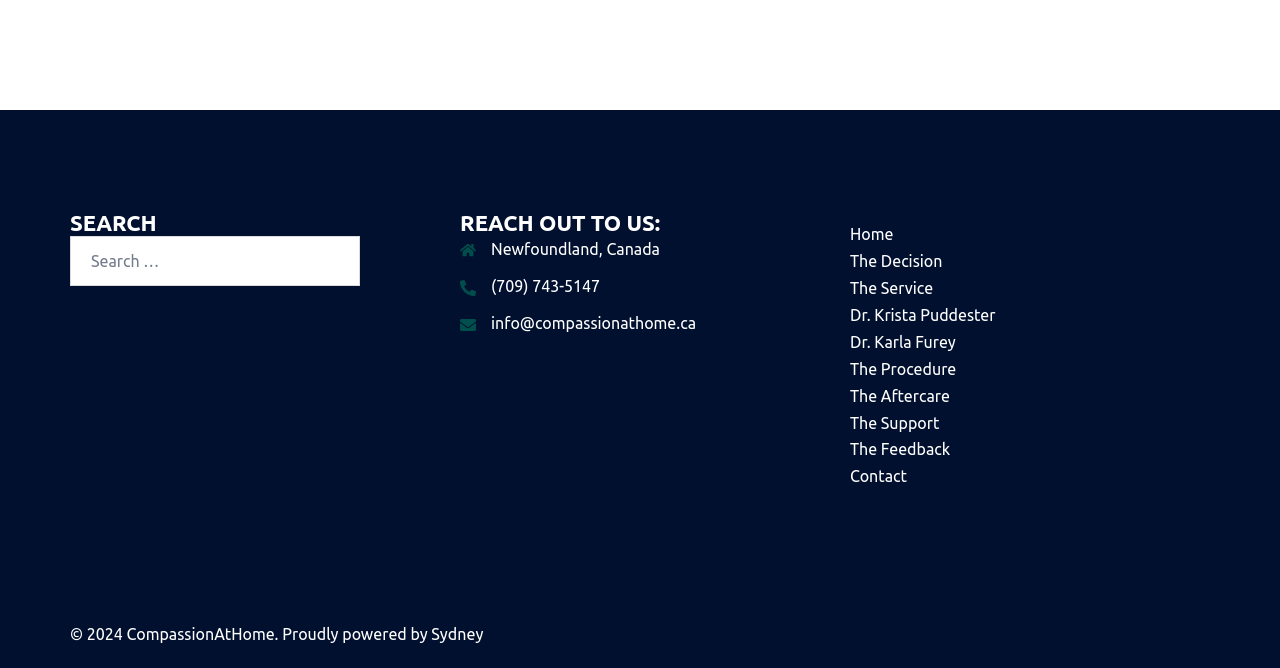How many links are there in the main navigation menu?
Examine the image and give a concise answer in one word or a short phrase.

9